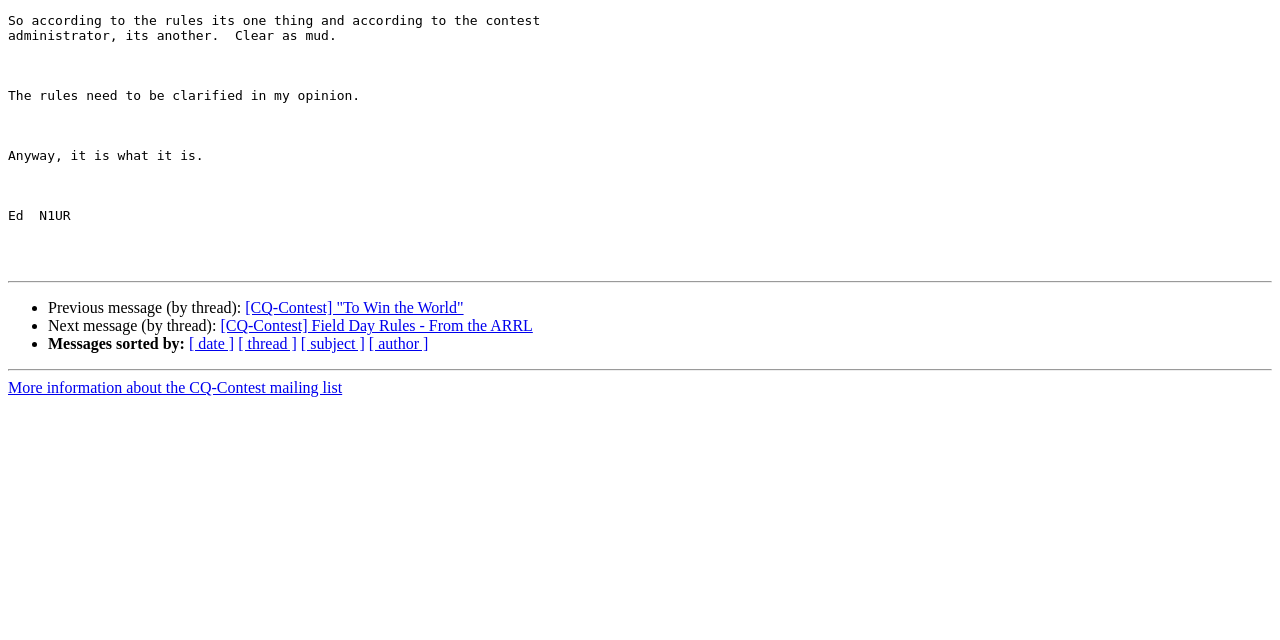Extract the bounding box coordinates for the UI element described by the text: "[ thread ]". The coordinates should be in the form of [left, top, right, bottom] with values between 0 and 1.

[0.186, 0.524, 0.232, 0.551]